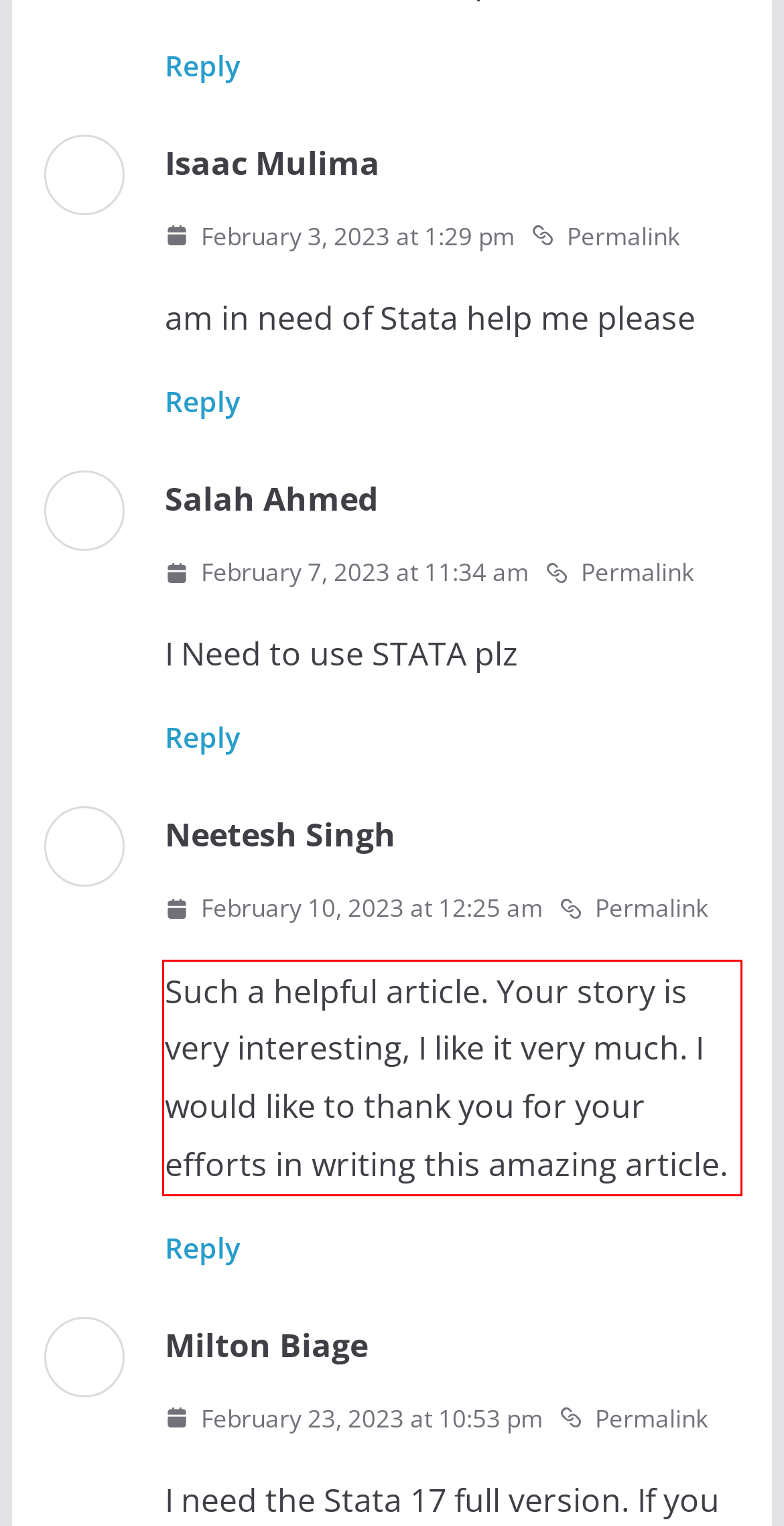Within the screenshot of the webpage, locate the red bounding box and use OCR to identify and provide the text content inside it.

Such a helpful article. Your story is very interesting, I like it very much. I would like to thank you for your efforts in writing this amazing article.